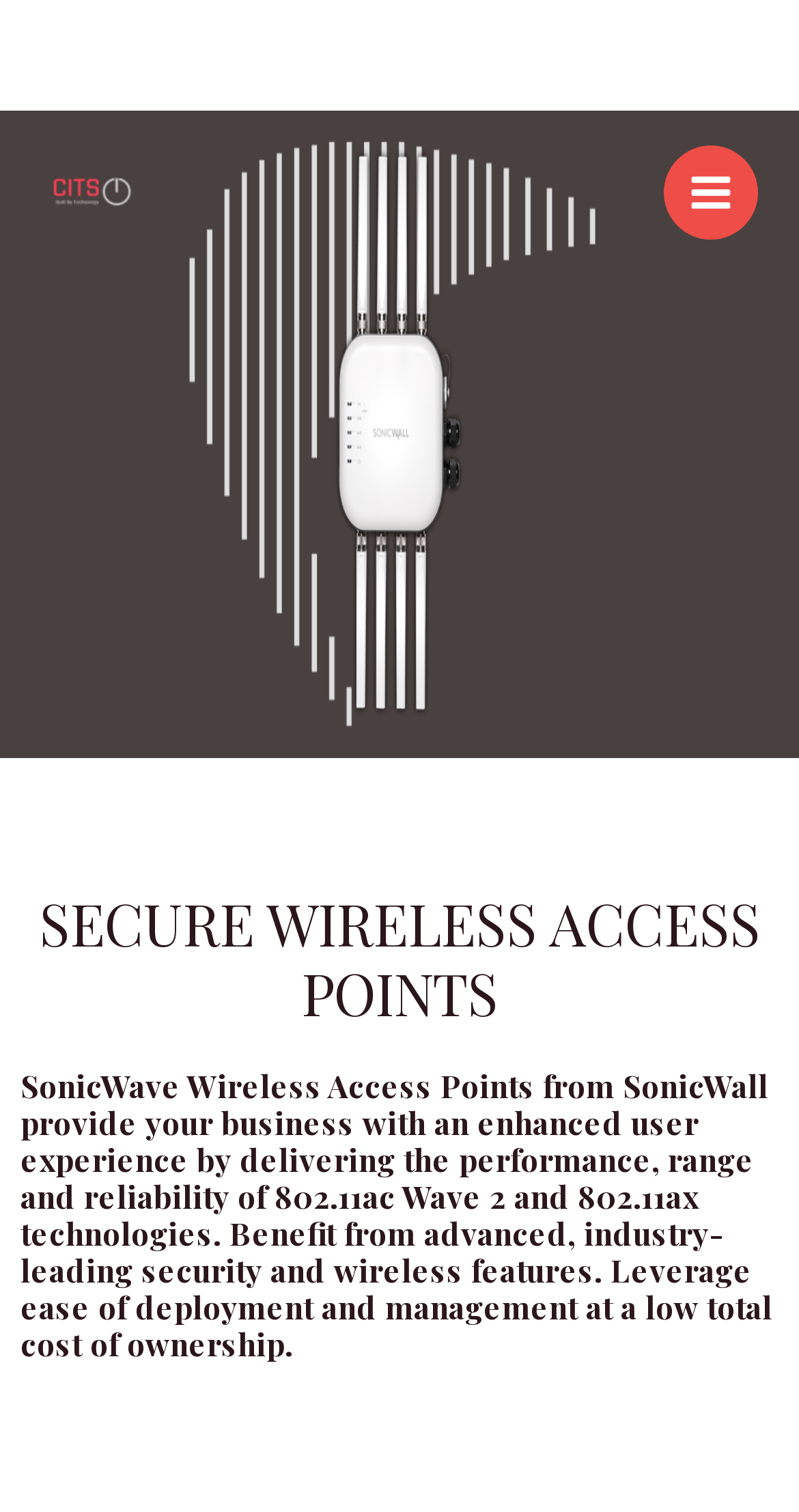Using the description: "Main Menu", determine the UI element's bounding box coordinates. Ensure the coordinates are in the format of four float numbers between 0 and 1, i.e., [left, top, right, bottom].

[0.831, 0.096, 0.949, 0.158]